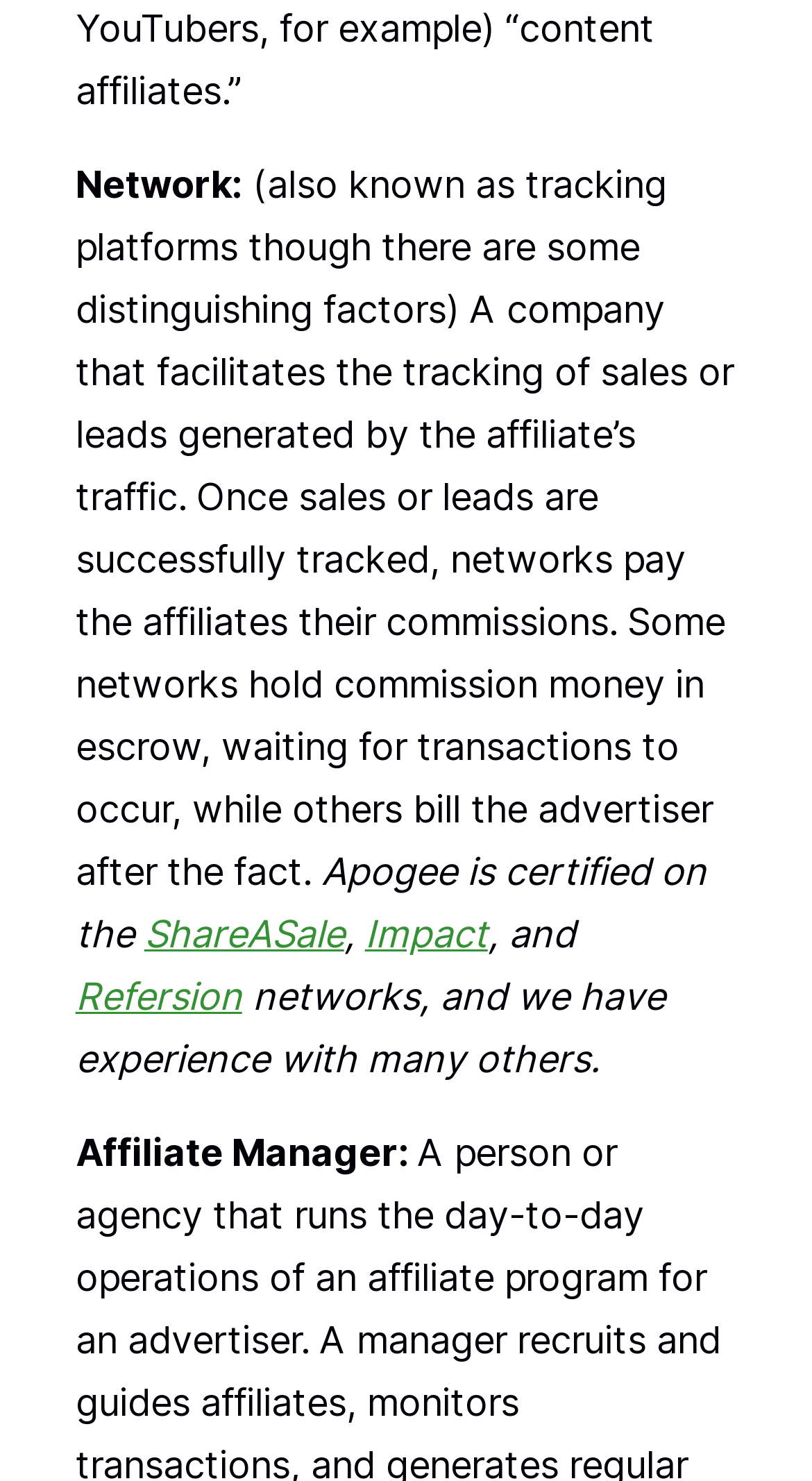What is the relationship between Apogee and the mentioned affiliate networks?
Based on the visual content, answer with a single word or a brief phrase.

Certified